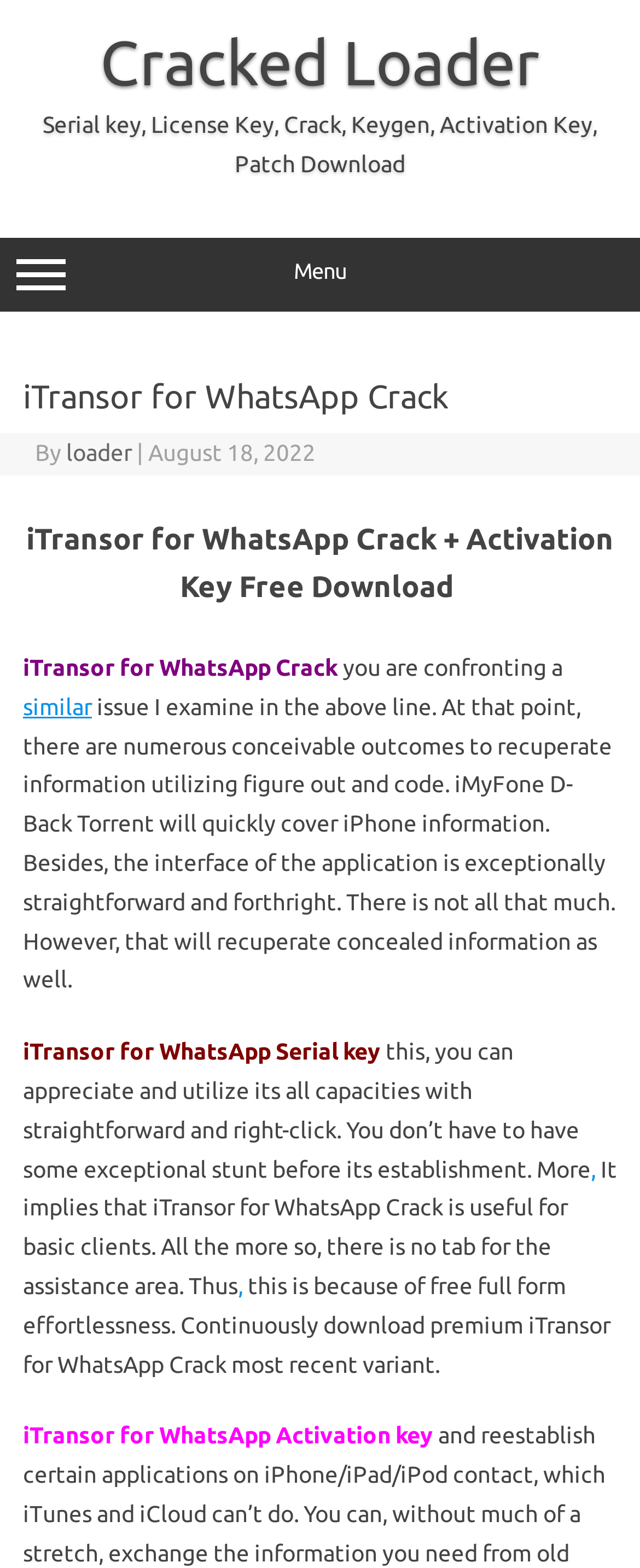Please respond to the question using a single word or phrase:
What is the type of key being discussed?

Activation Key